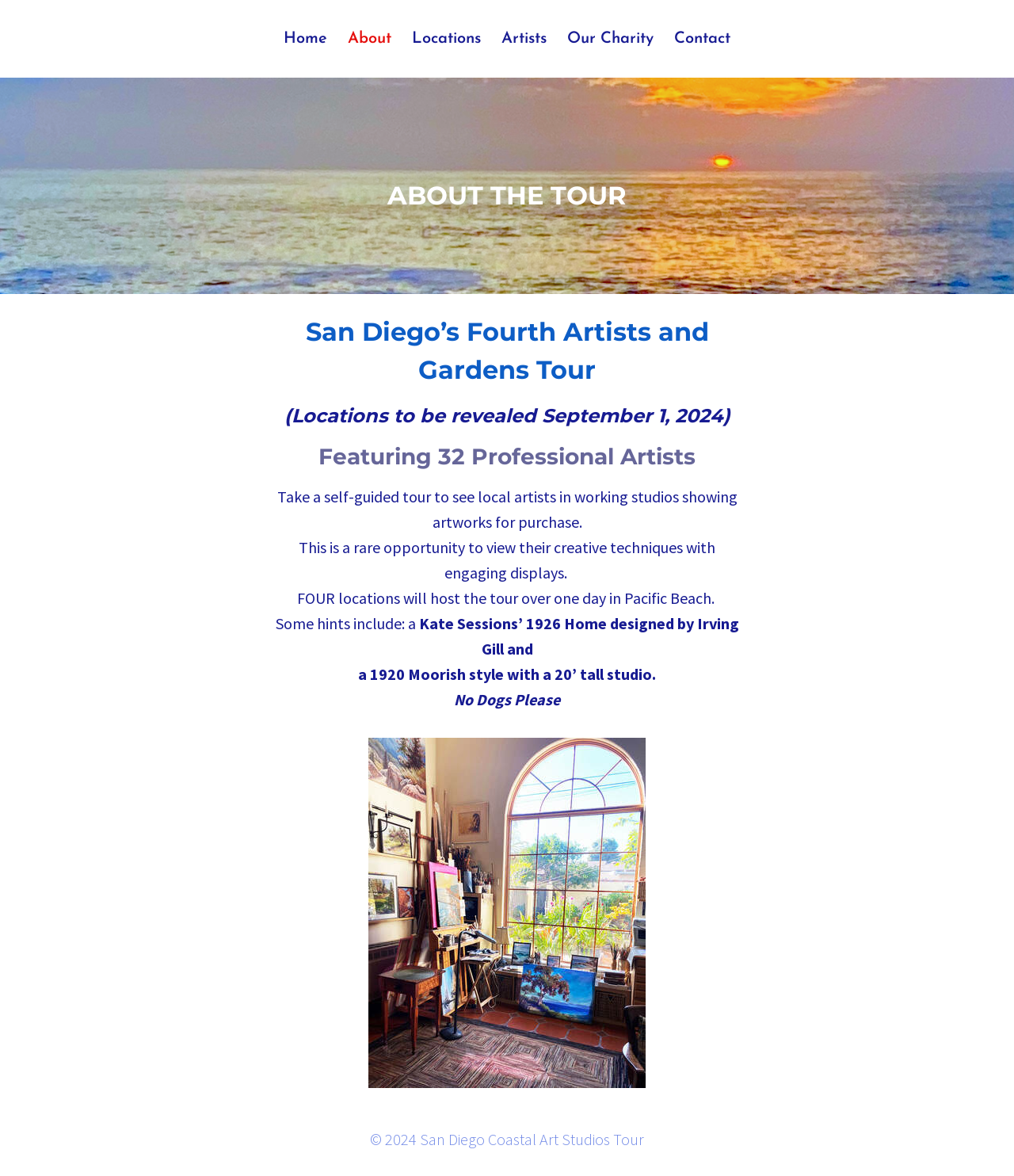What is the style of one of the studios?
Use the image to answer the question with a single word or phrase.

Moorish style